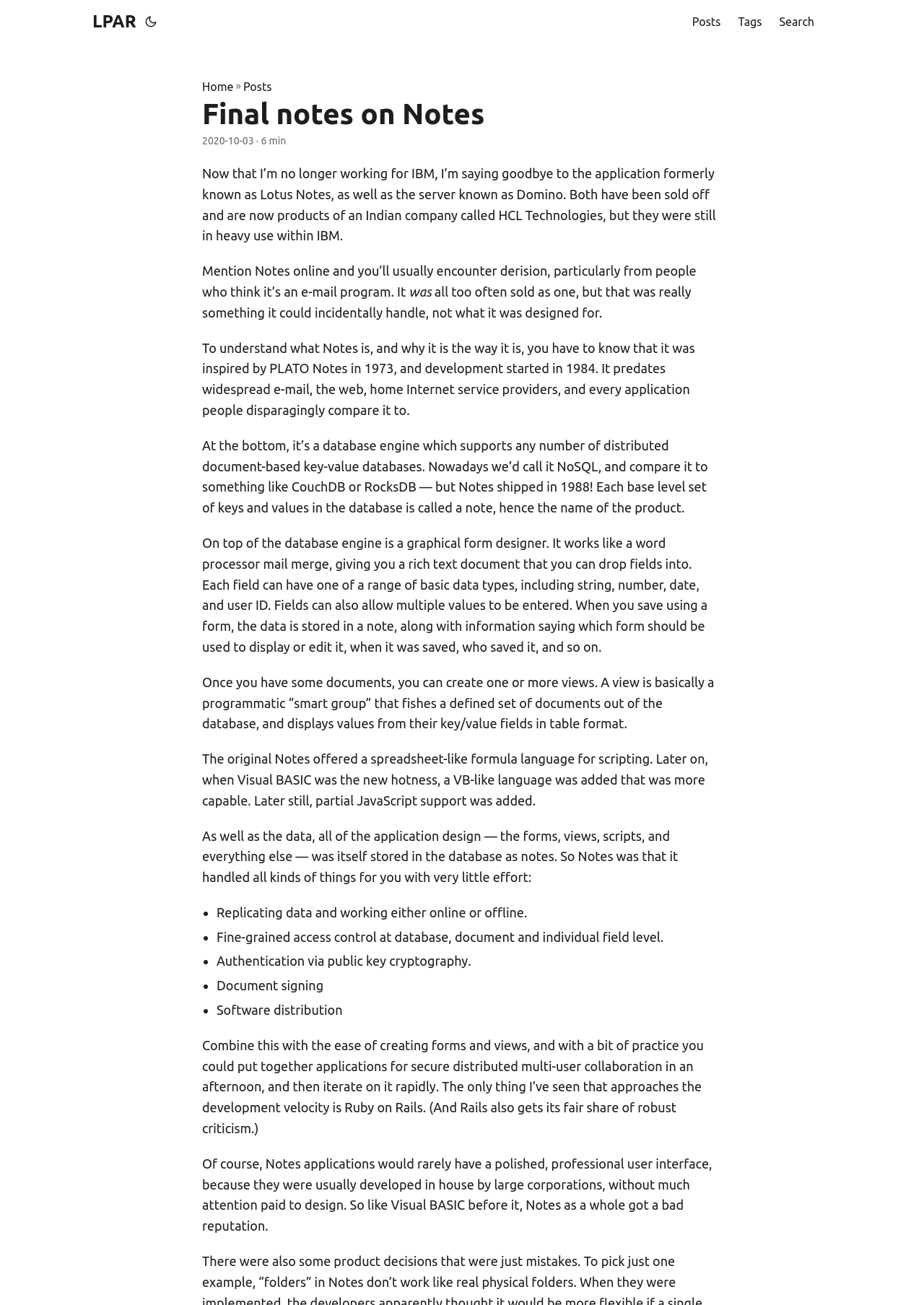What is one of the features of Lotus Notes that allows for secure distributed multi-user collaboration?
Answer the question with a single word or phrase by looking at the picture.

Fine-grained access control